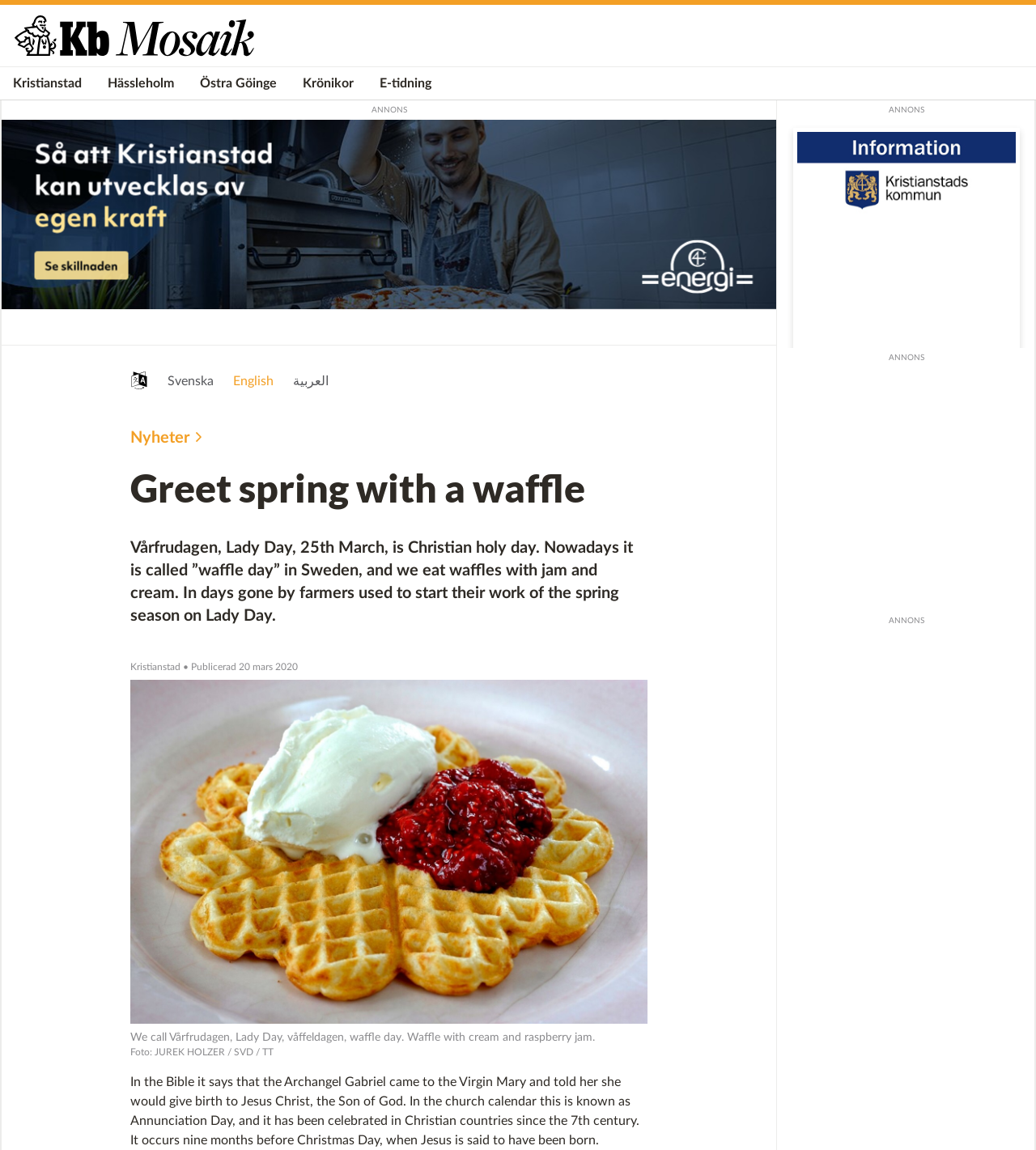Please determine the bounding box coordinates for the element that should be clicked to follow these instructions: "Click the Nyheter link".

[0.126, 0.372, 0.197, 0.391]